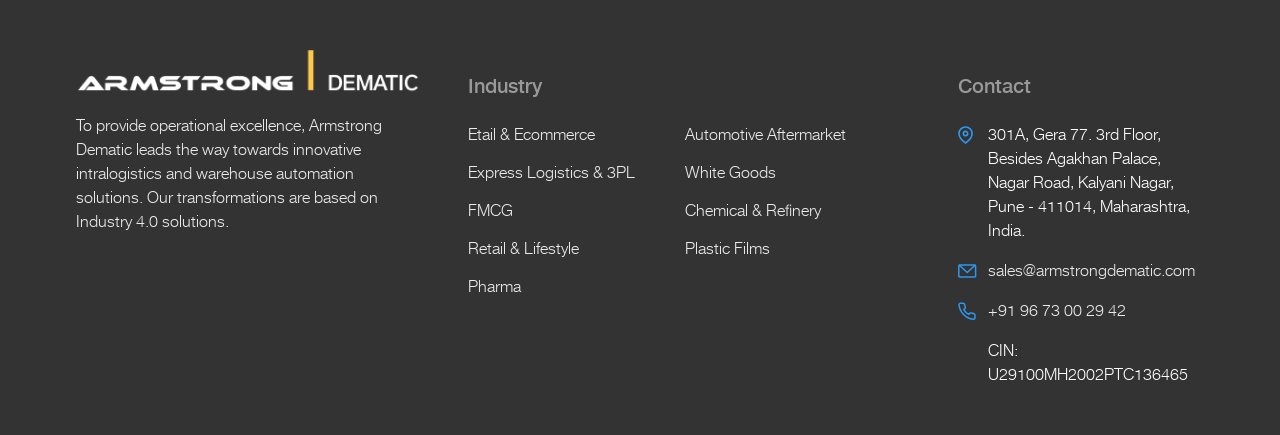What is the address of Armstrong Dematic?
Provide a detailed answer to the question, using the image to inform your response.

The address of Armstrong Dematic is provided in the Contact section of the webpage, which includes the street address, city, state, and postal code.